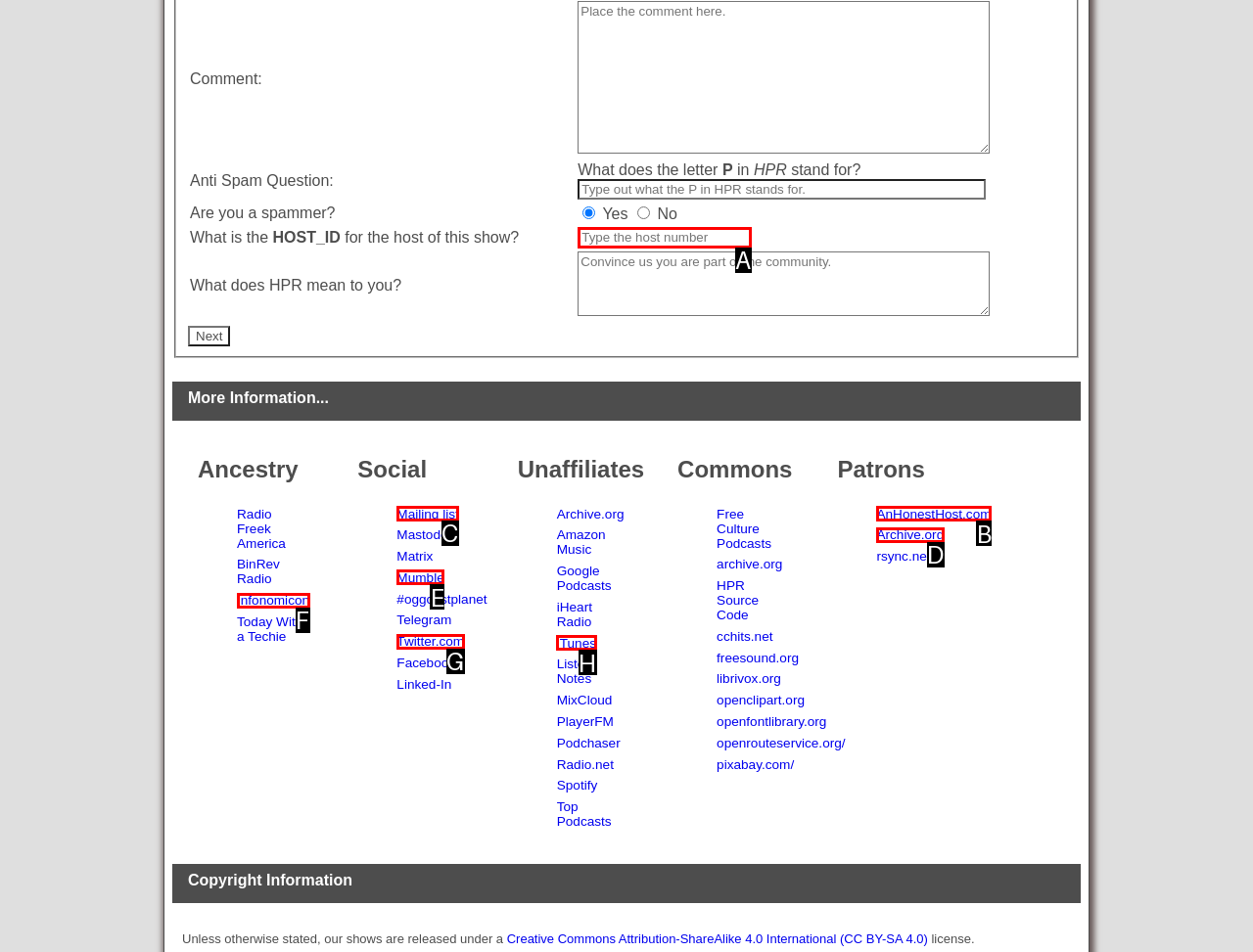Point out the letter of the HTML element you should click on to execute the task: Request a quote
Reply with the letter from the given options.

None